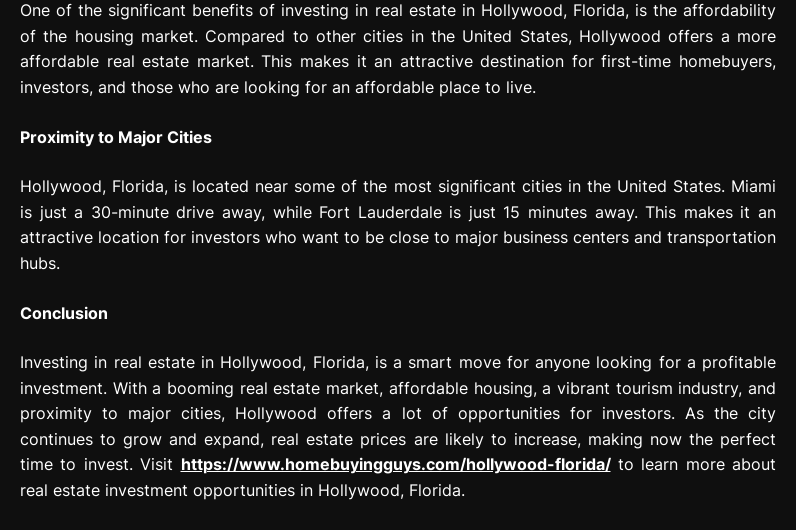Answer the question using only one word or a concise phrase: What is the main topic of the accompanying article?

taxi insurance coverage